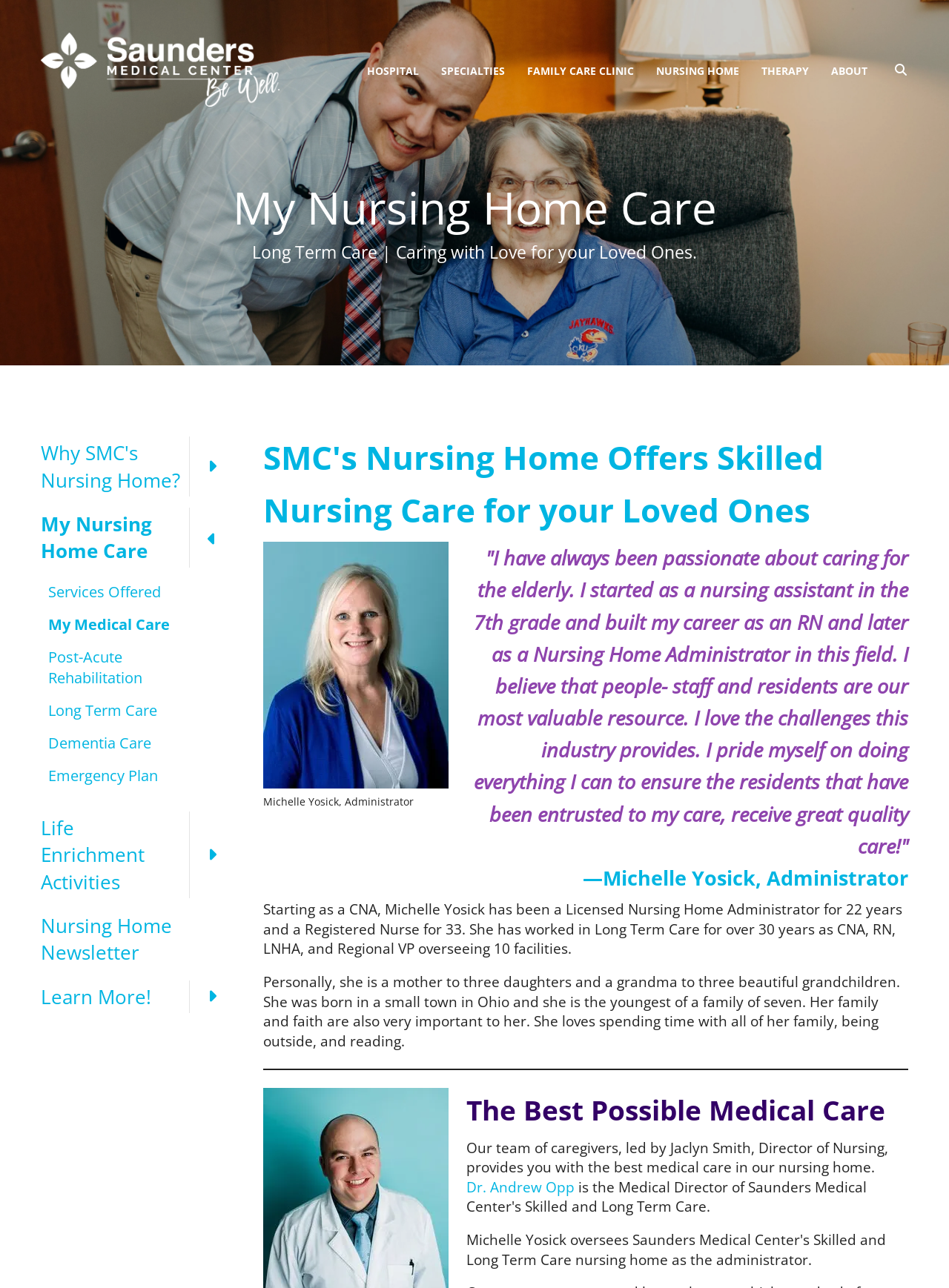Use the information in the screenshot to answer the question comprehensively: Who is the Administrator of SMC's Nursing Home?

This answer can be obtained by reading the StaticText 'Michelle Yosick, Administrator' which is located below the image on the webpage.